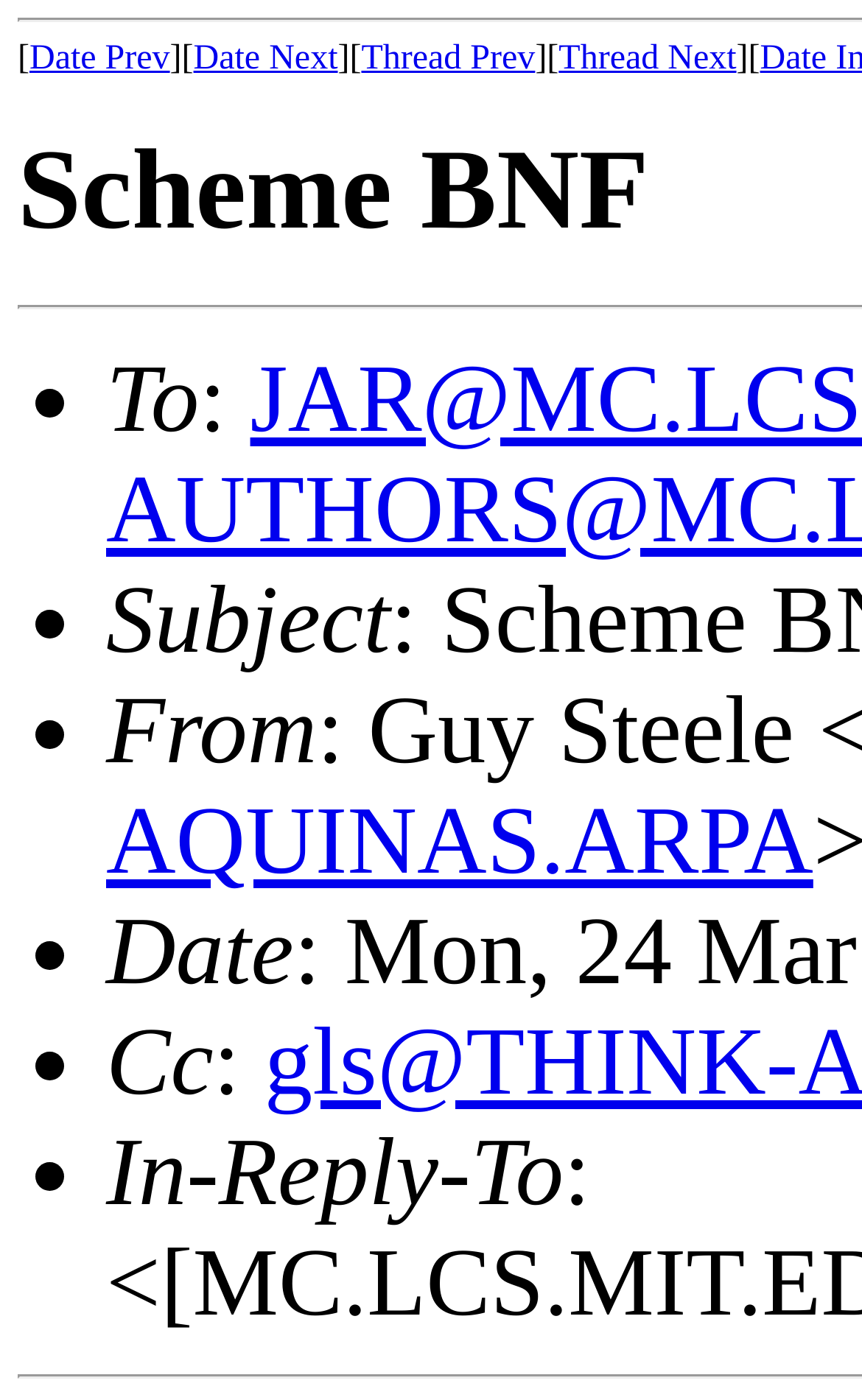What is the navigation option before 'Date Prev'?
Use the image to answer the question with a single word or phrase.

None